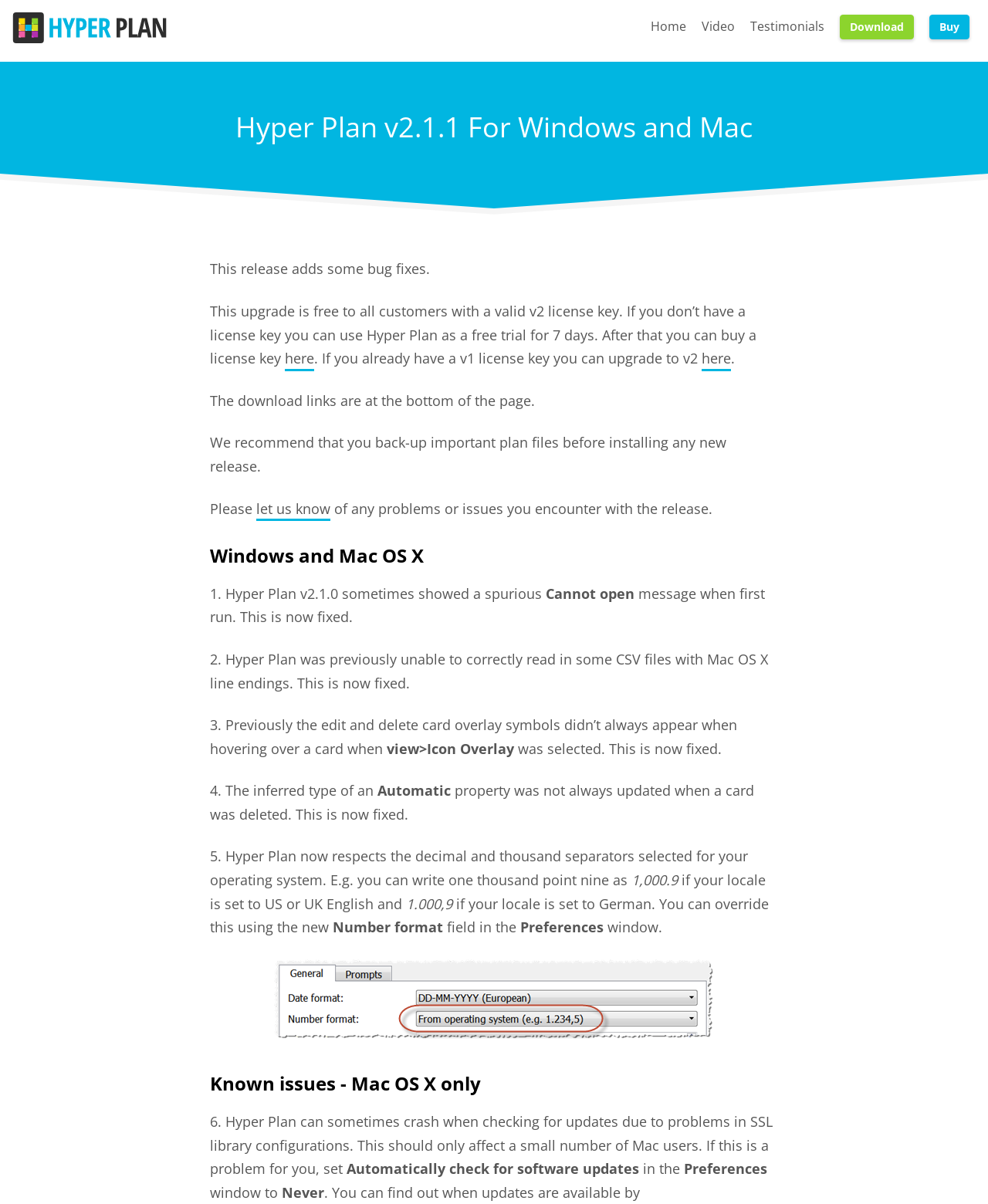Identify the bounding box coordinates of the region I need to click to complete this instruction: "Click the 'Home' link".

[0.659, 0.014, 0.695, 0.034]